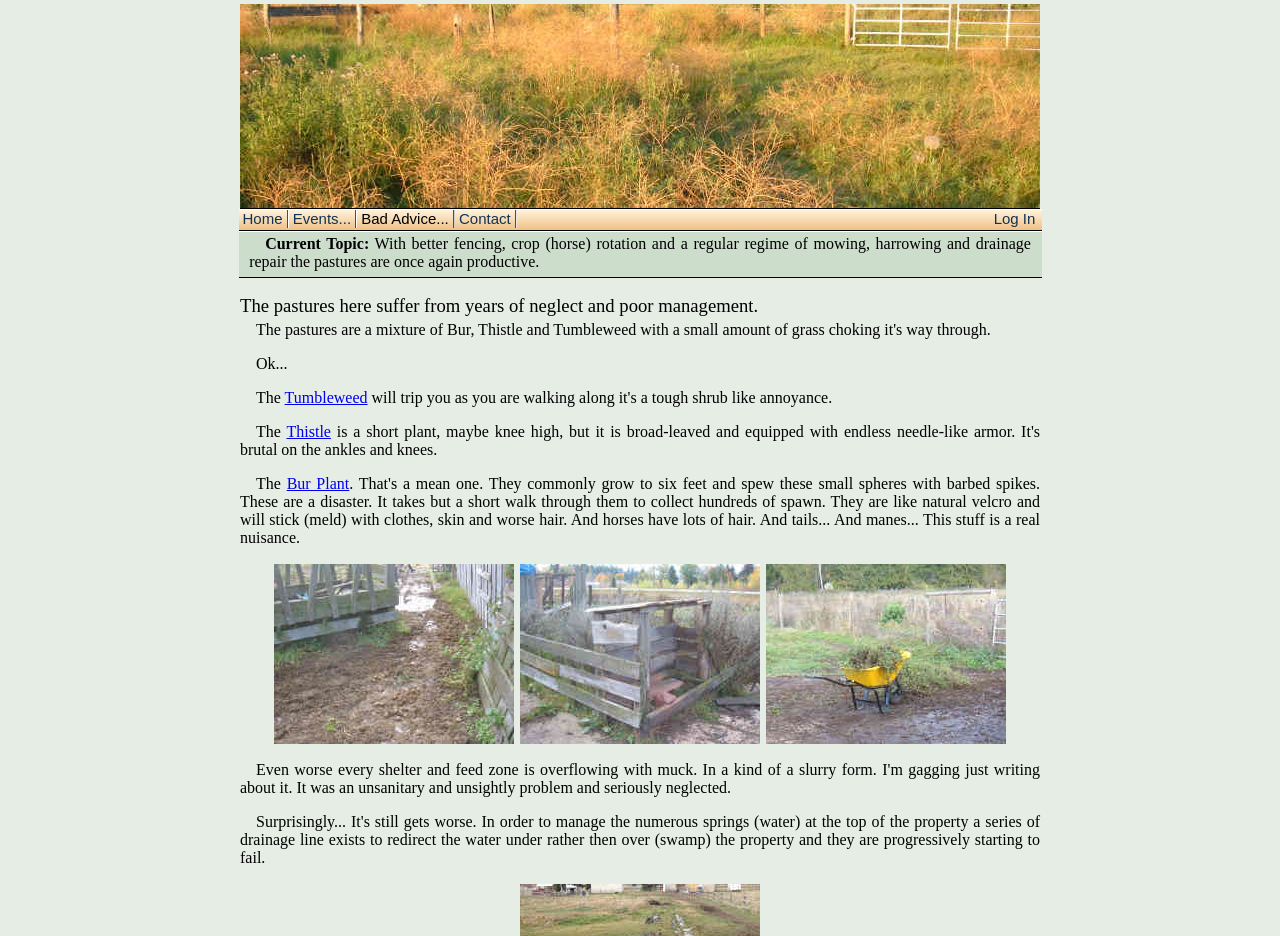What is the link above 'Ok...'?
Using the image, answer in one word or phrase.

Tumbleweed